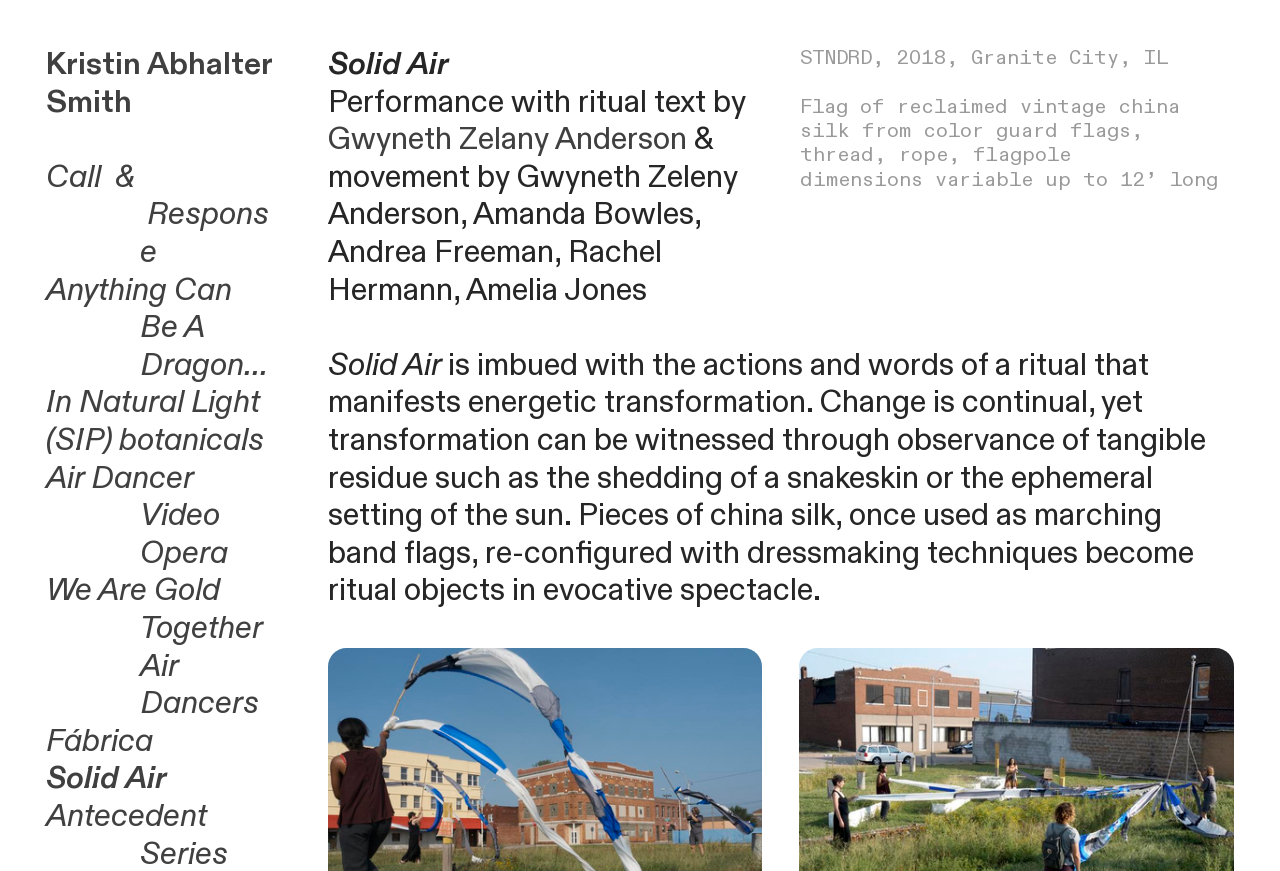Kindly determine the bounding box coordinates of the area that needs to be clicked to fulfill this instruction: "view Solid Air artwork details".

[0.256, 0.396, 0.35, 0.443]